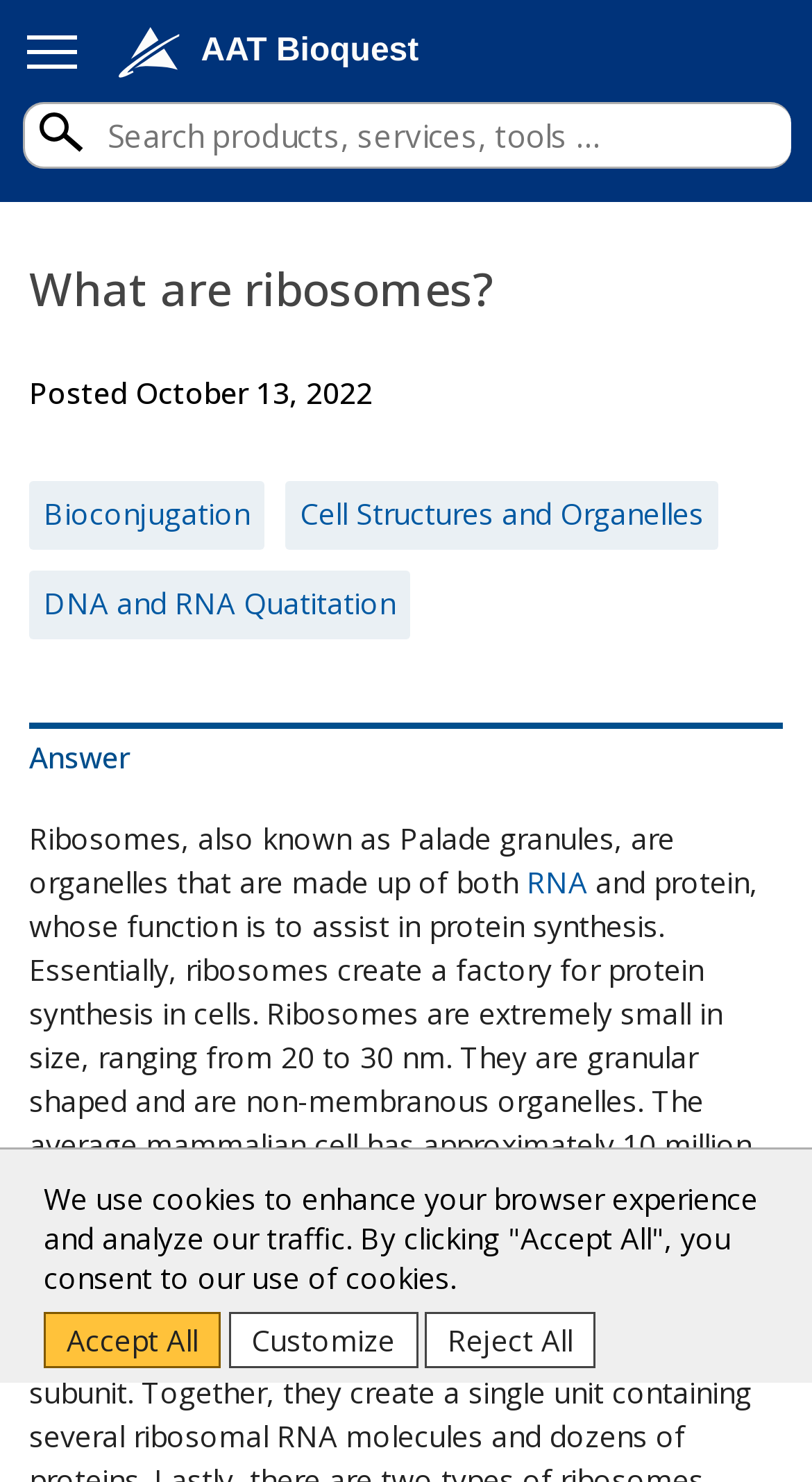Based on the image, please elaborate on the answer to the following question:
How many ribosomes are in an average mammalian cell?

According to the webpage, the average mammalian cell has approximately 10 million ribosomes.